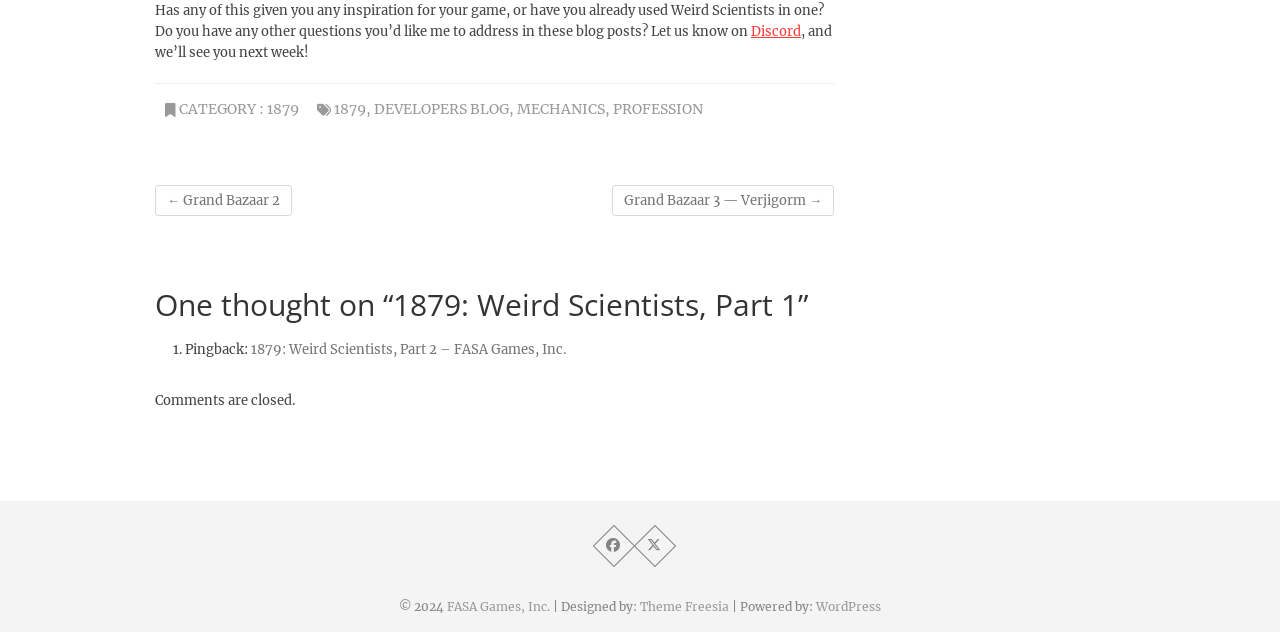Provide a short, one-word or phrase answer to the question below:
What is the title of the next blog post in the series?

Grand Bazaar 3 — Verjigorm